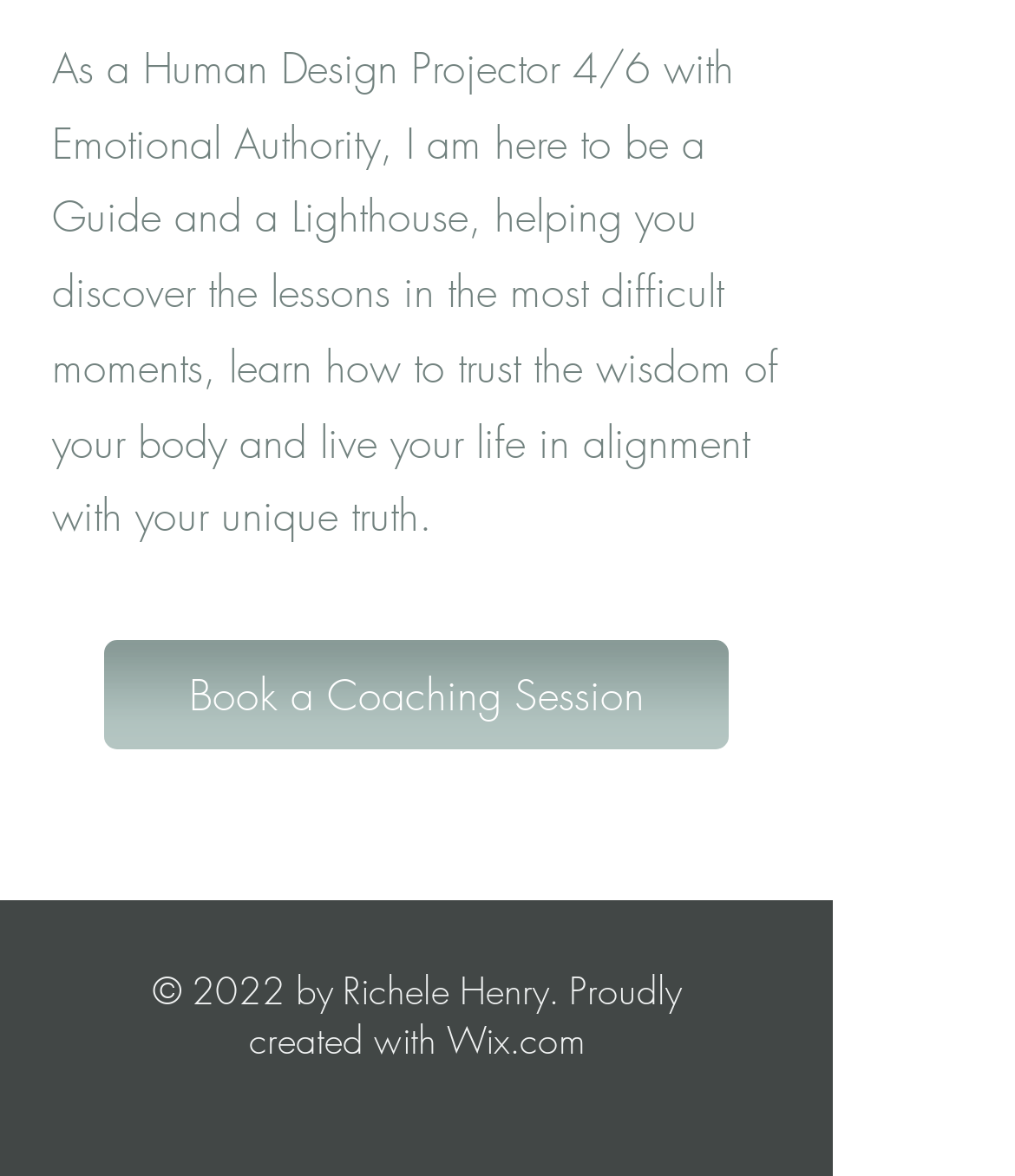Determine the bounding box coordinates for the HTML element described here: "Sport".

None